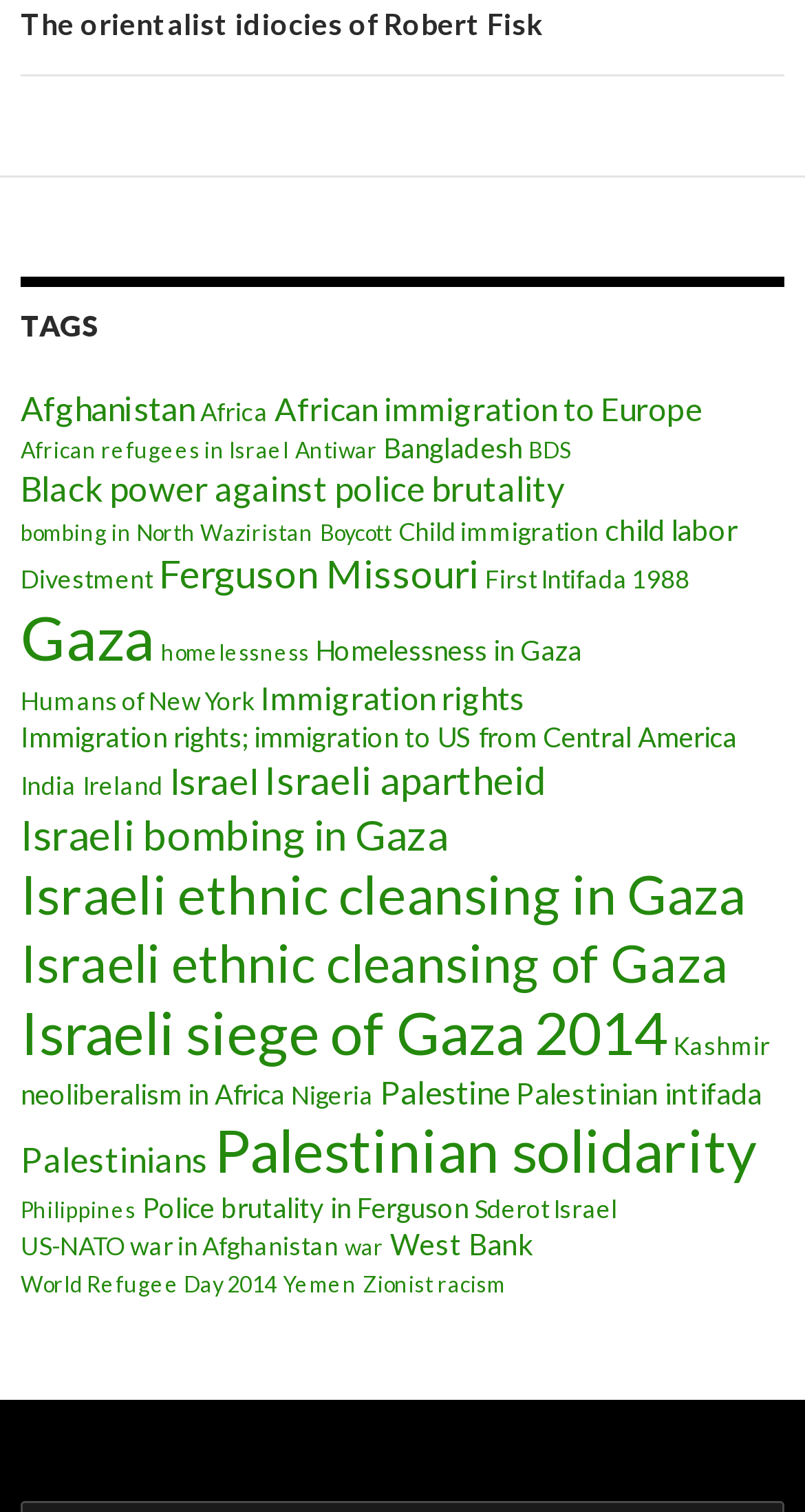Pinpoint the bounding box coordinates of the clickable element needed to complete the instruction: "View articles about Israeli apartheid". The coordinates should be provided as four float numbers between 0 and 1: [left, top, right, bottom].

[0.328, 0.5, 0.679, 0.531]